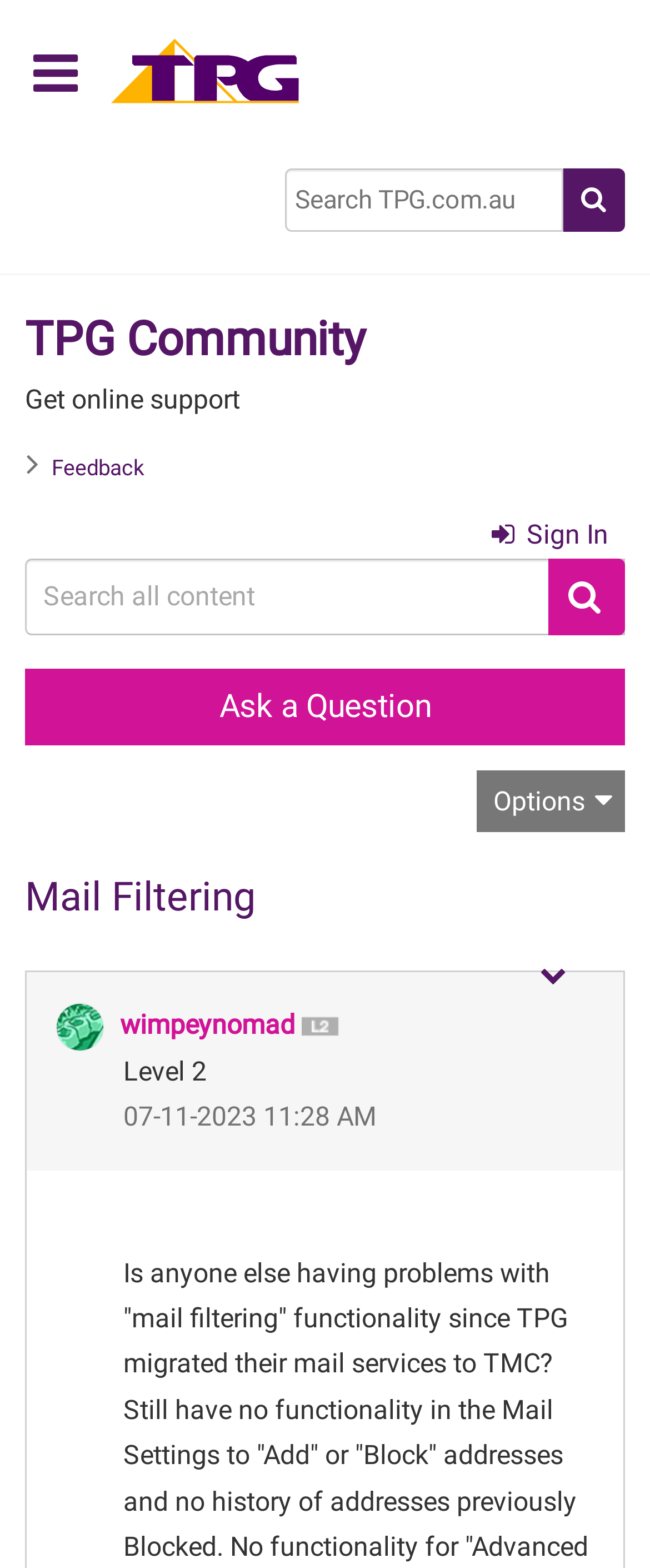Provide a brief response to the question below using one word or phrase:
What is the topic of the current discussion?

Mail Filtering